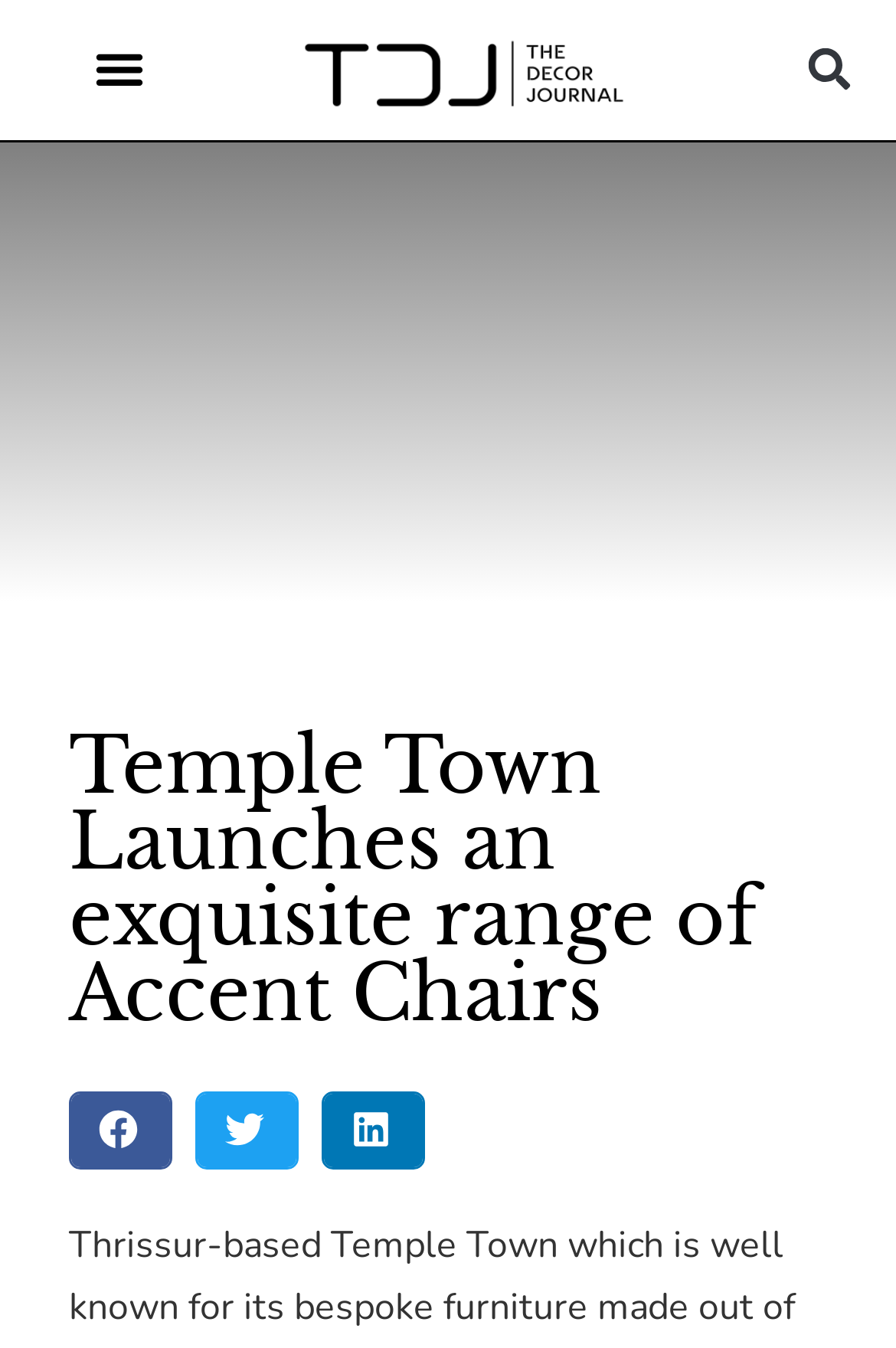Extract the primary headline from the webpage and present its text.

Temple Town Launches an exquisite range of Accent Chairs